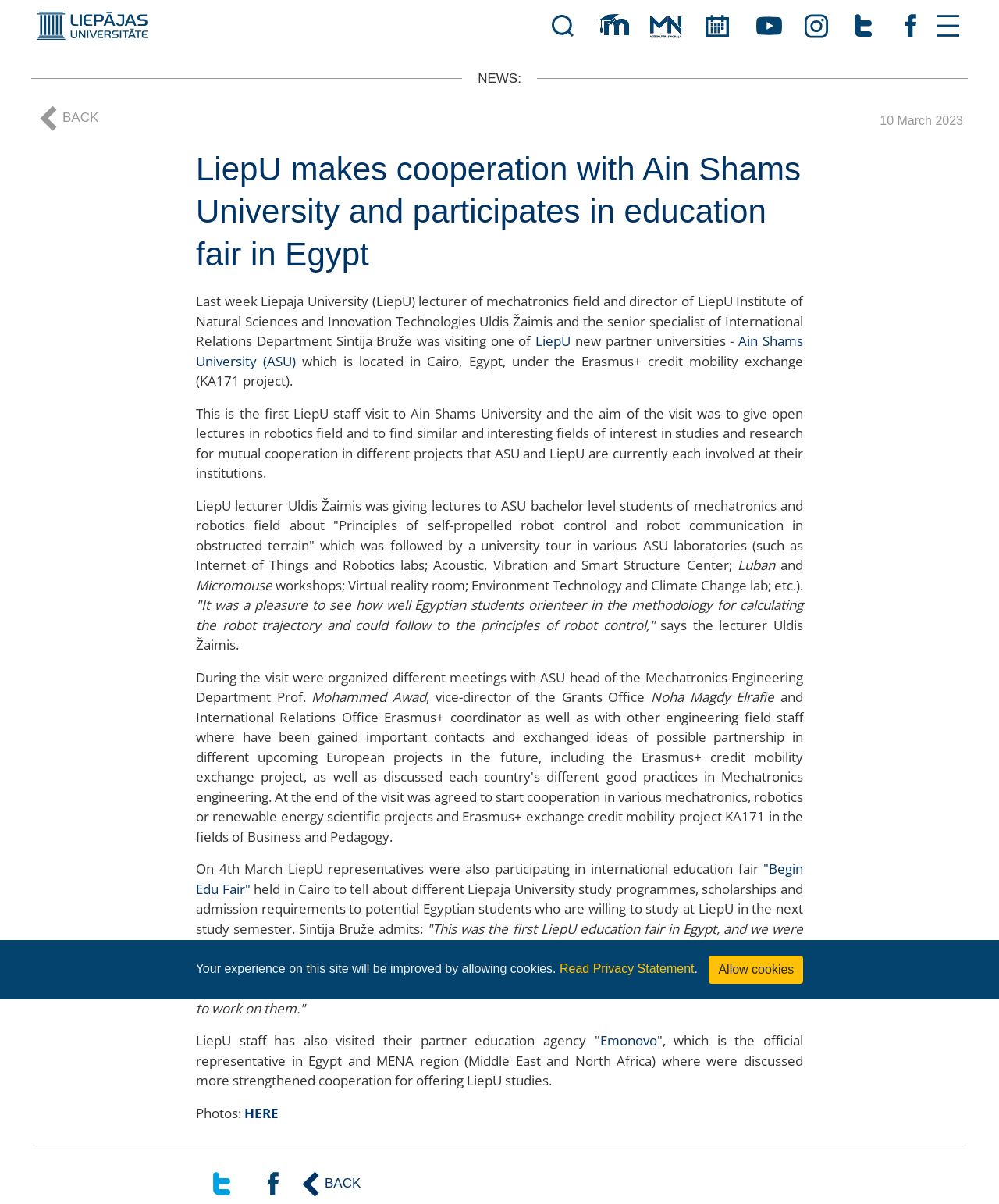Identify and provide the main heading of the webpage.

LiepU makes cooperation with Ain Shams University and participates in education fair in Egypt